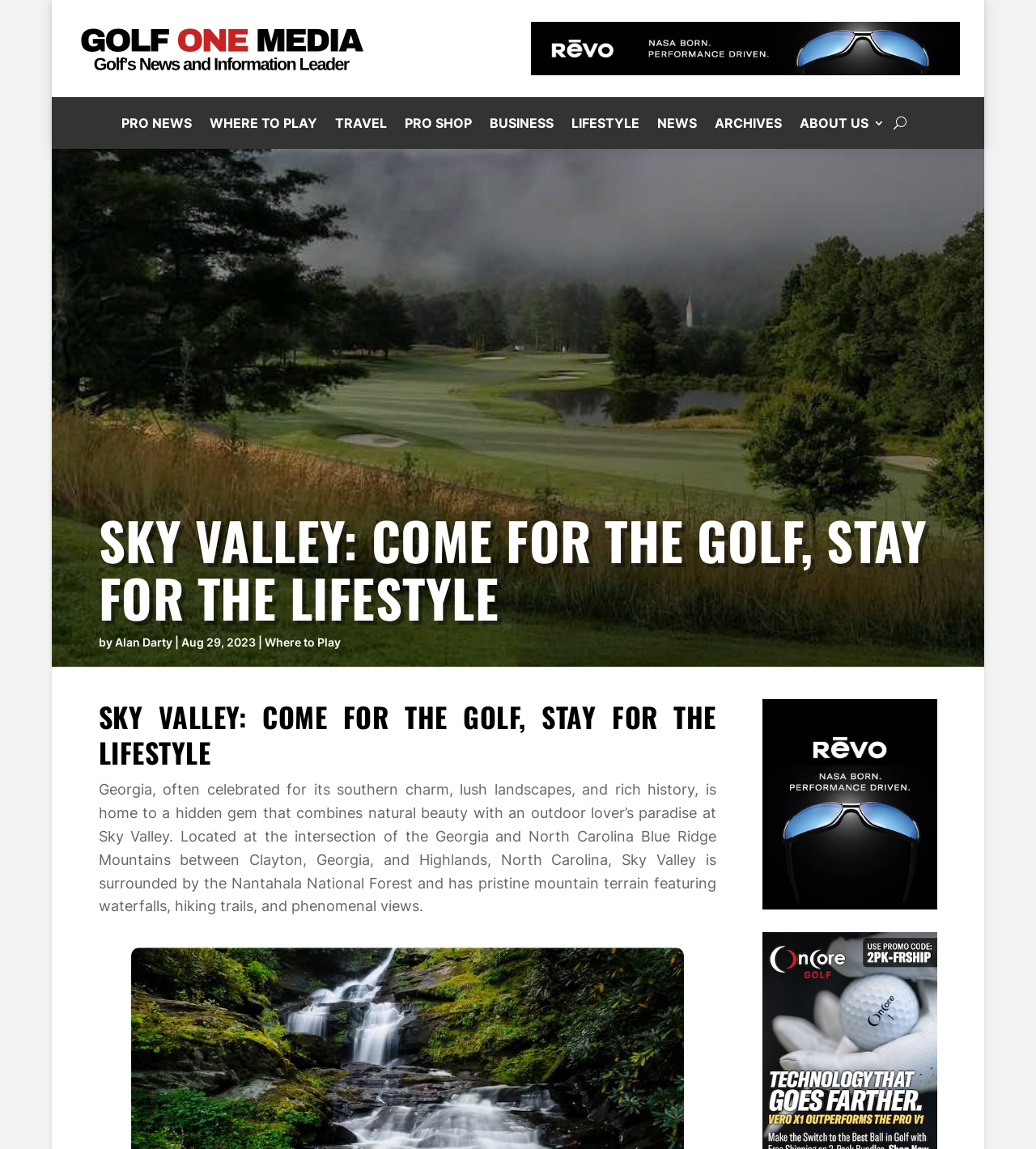Use a single word or phrase to answer the following:
How many links are in the top navigation menu?

9